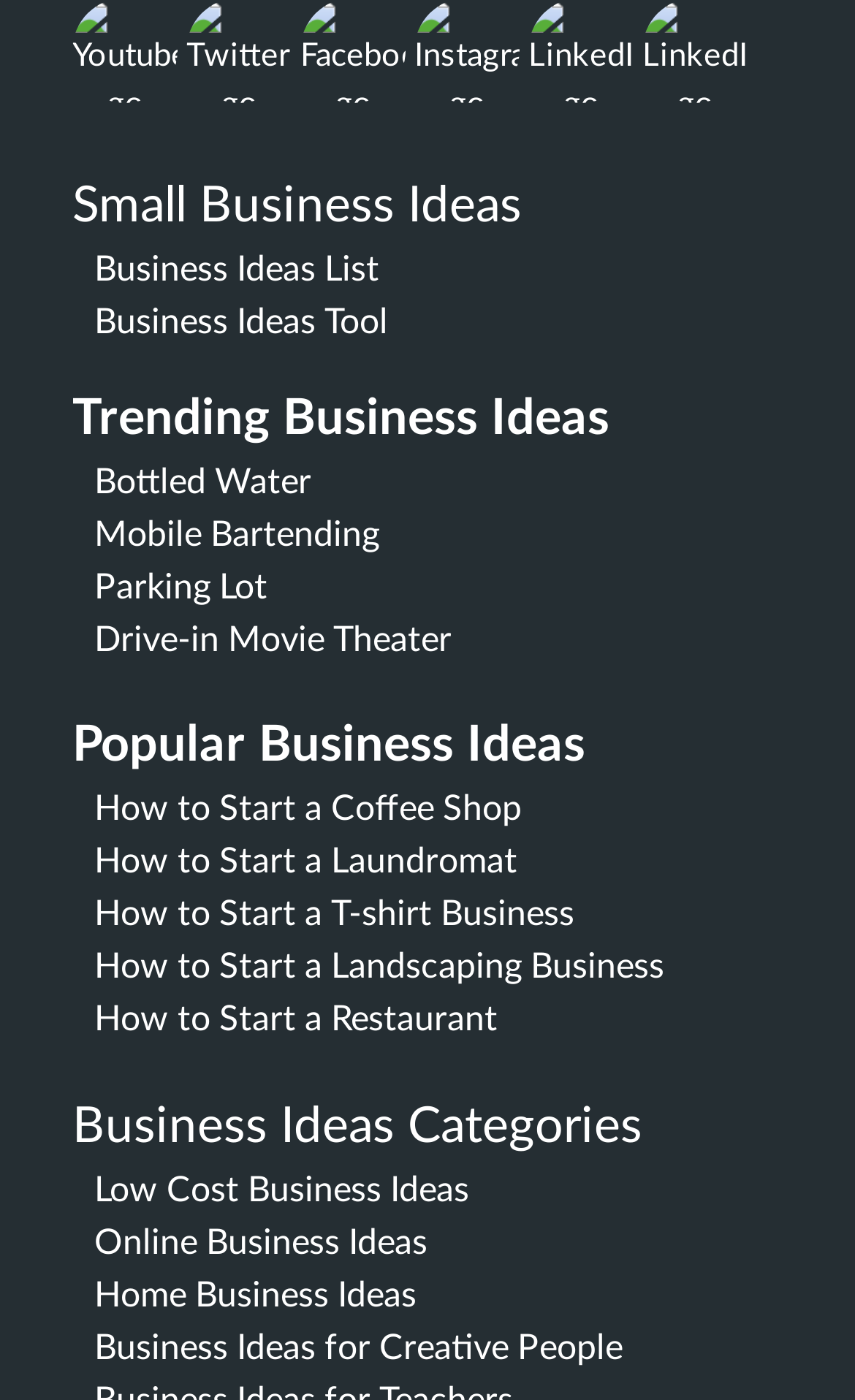Please provide a short answer using a single word or phrase for the question:
What is the first social media logo on the webpage?

Youtube Logo